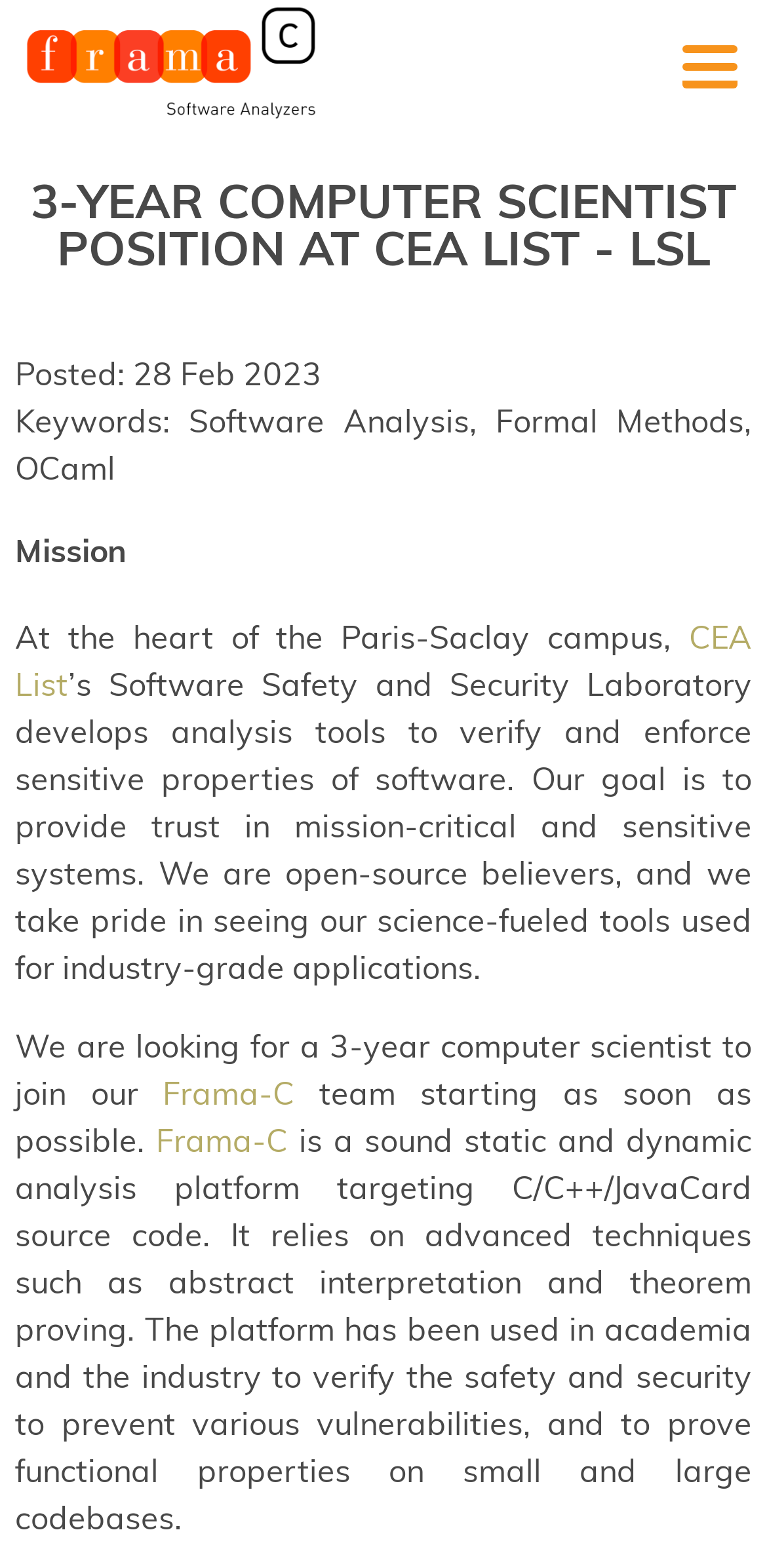Using the format (top-left x, top-left y, bottom-right x, bottom-right y), provide the bounding box coordinates for the described UI element. All values should be floating point numbers between 0 and 1: CEA List

[0.02, 0.393, 0.98, 0.448]